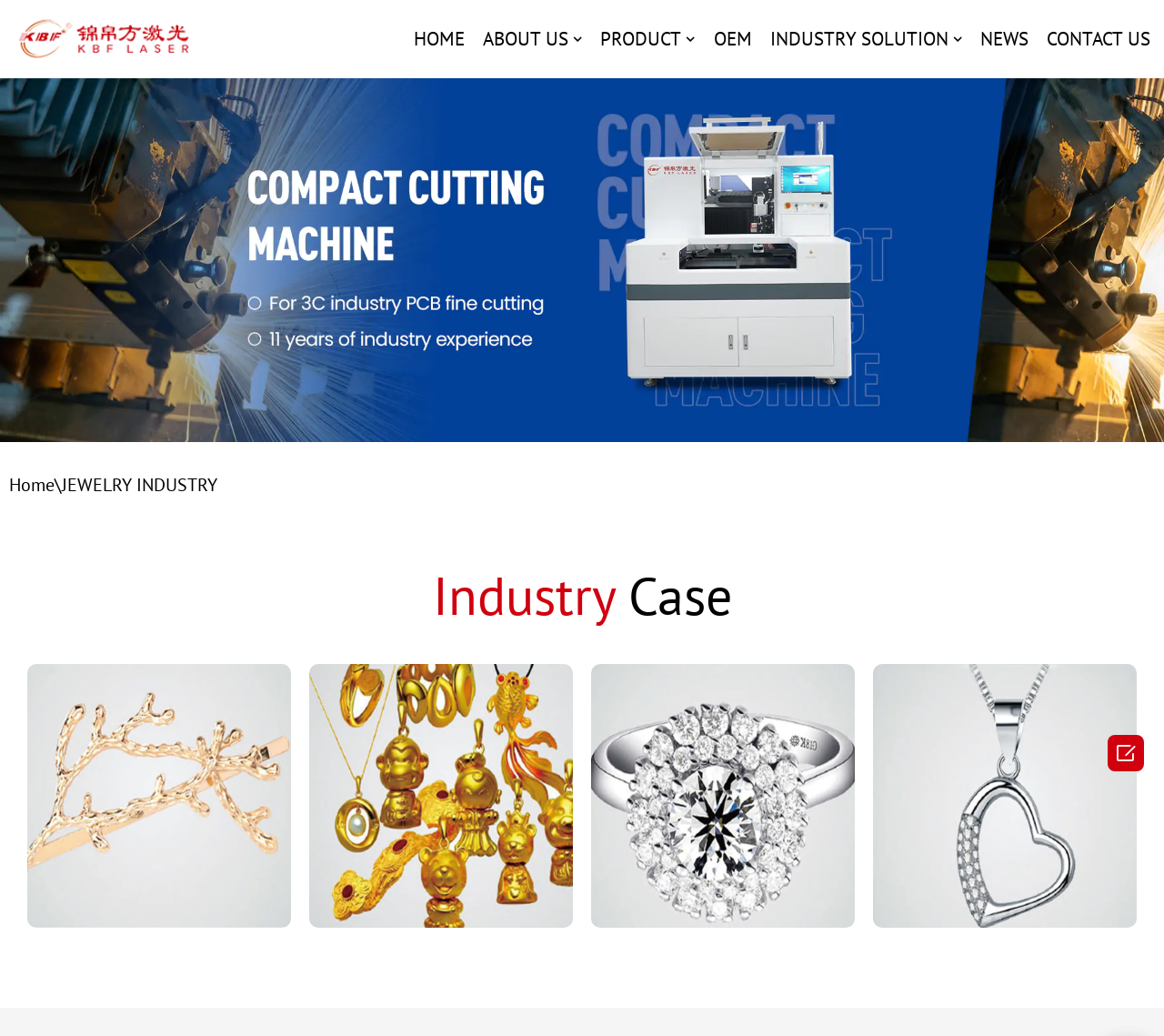Determine the bounding box coordinates for the area that should be clicked to carry out the following instruction: "go to home page".

[0.355, 0.027, 0.399, 0.049]